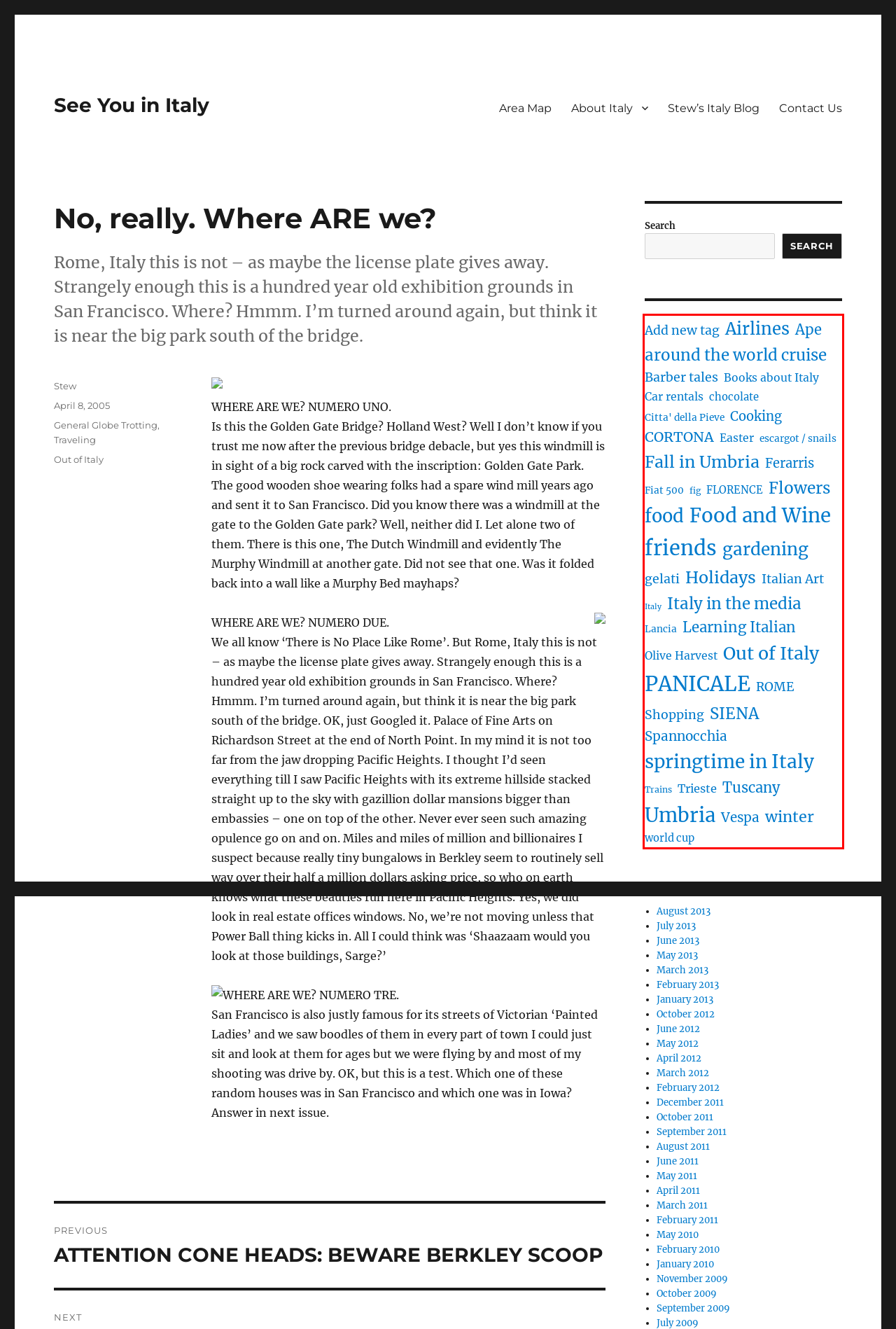You are provided with a screenshot of a webpage that includes a red bounding box. Extract and generate the text content found within the red bounding box.

Add new tag Airlines Ape around the world cruise Barber tales Books about Italy Car rentals chocolate Citta' della Pieve Cooking CORTONA Easter escargot / snails Fall in Umbria Ferarris Fiat 500 fig FLORENCE Flowers food Food and Wine friends gardening gelati Holidays Italian Art Italy Italy in the media Lancia Learning Italian Olive Harvest Out of Italy PANICALE ROME Shopping SIENA Spannocchia springtime in Italy Trains Trieste Tuscany Umbria Vespa winter world cup